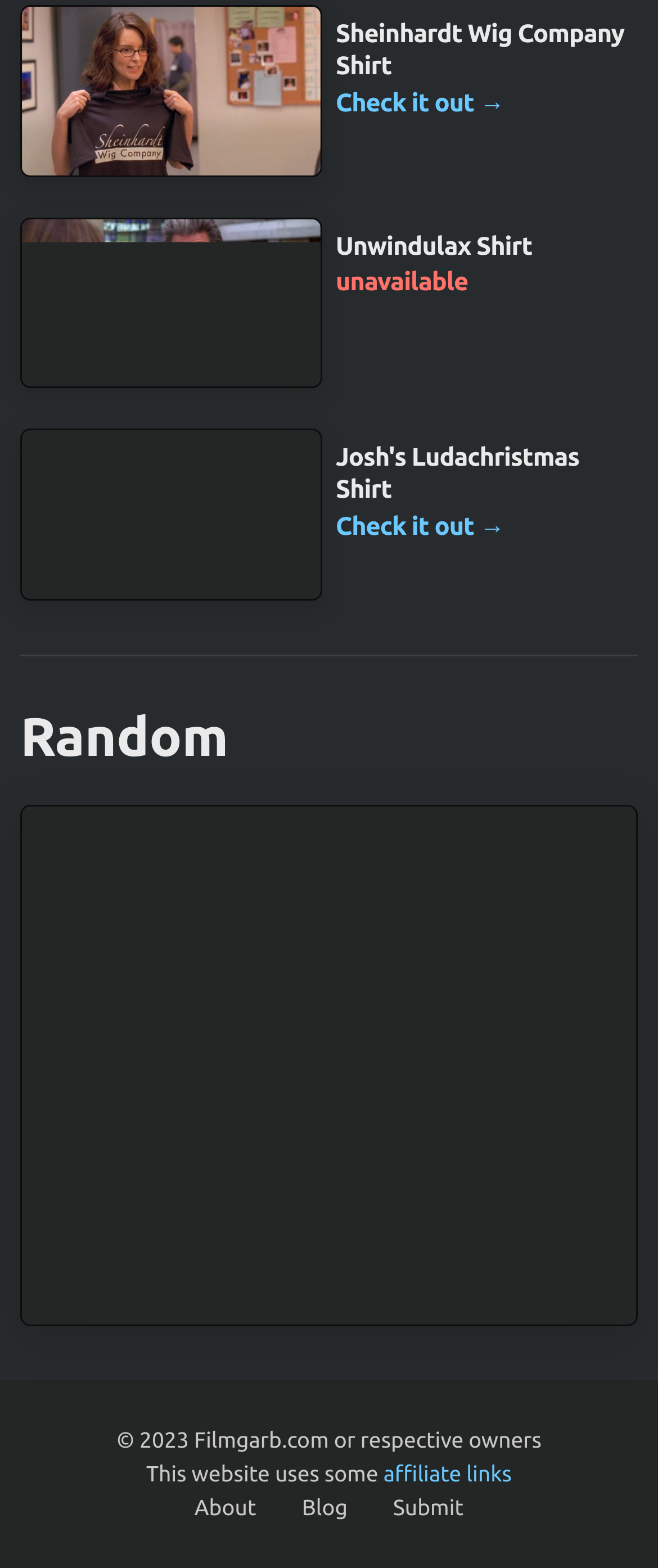What is the copyright information at the bottom of the webpage?
Based on the image, give a concise answer in the form of a single word or short phrase.

2023 Filmgarb.com or respective owners